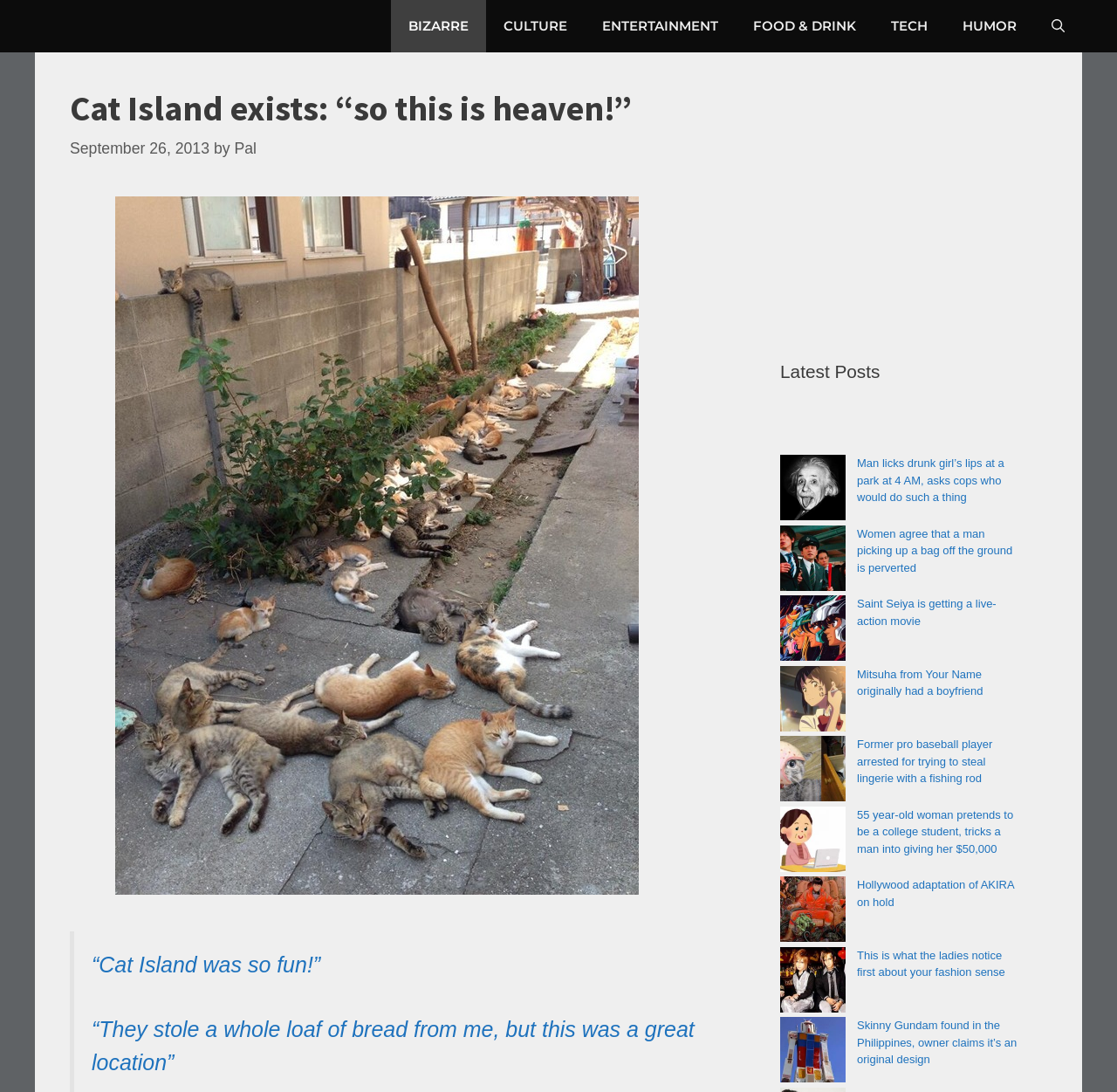Please determine the bounding box of the UI element that matches this description: SOCIAL MEDIA (4) 4 posts. The coordinates should be given as (top-left x, top-left y, bottom-right x, bottom-right y), with all values between 0 and 1.

None